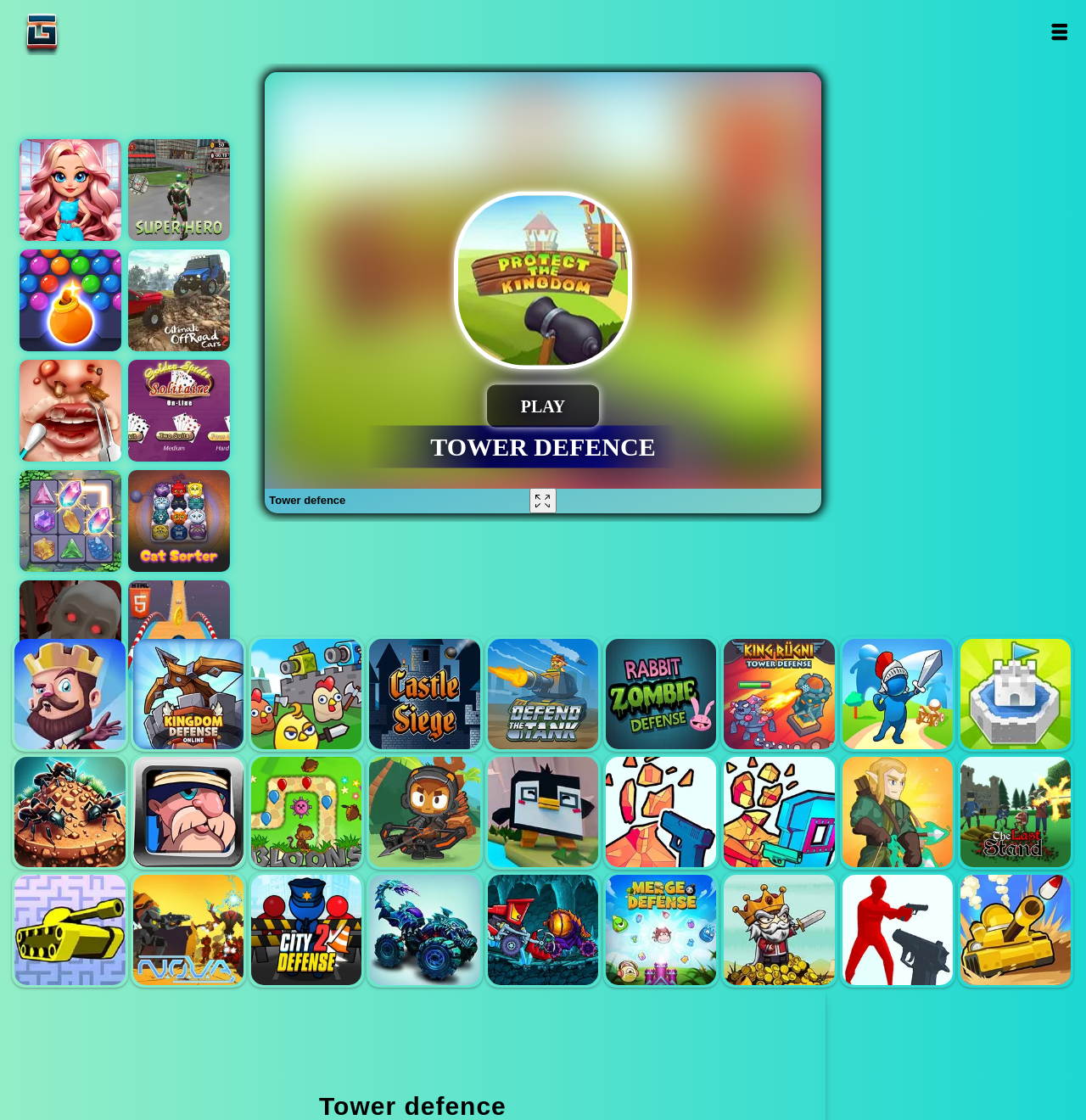What type of game is this webpage about? From the image, respond with a single word or brief phrase.

Tower defense